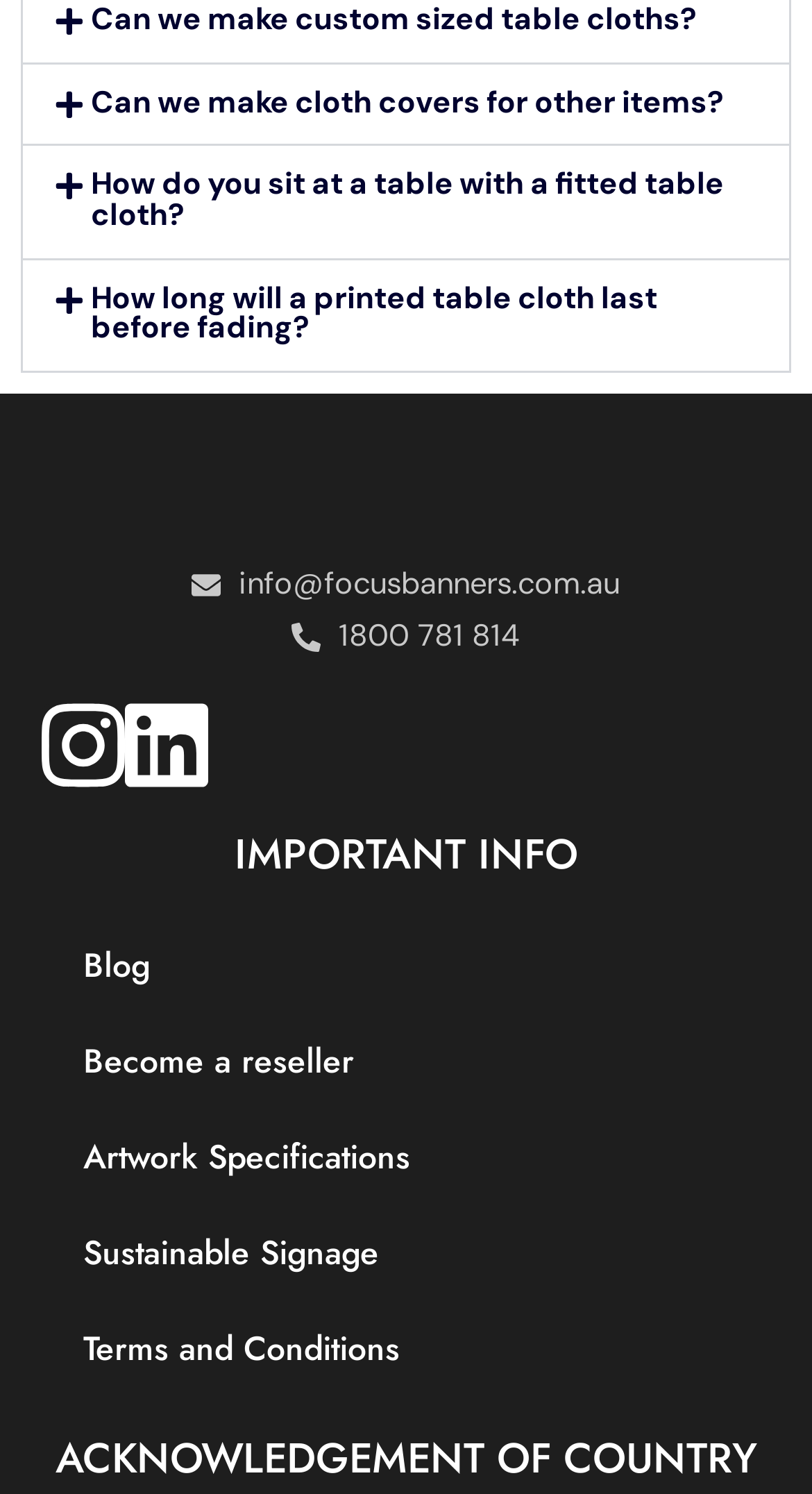Could you provide the bounding box coordinates for the portion of the screen to click to complete this instruction: "View our location on the map"?

None